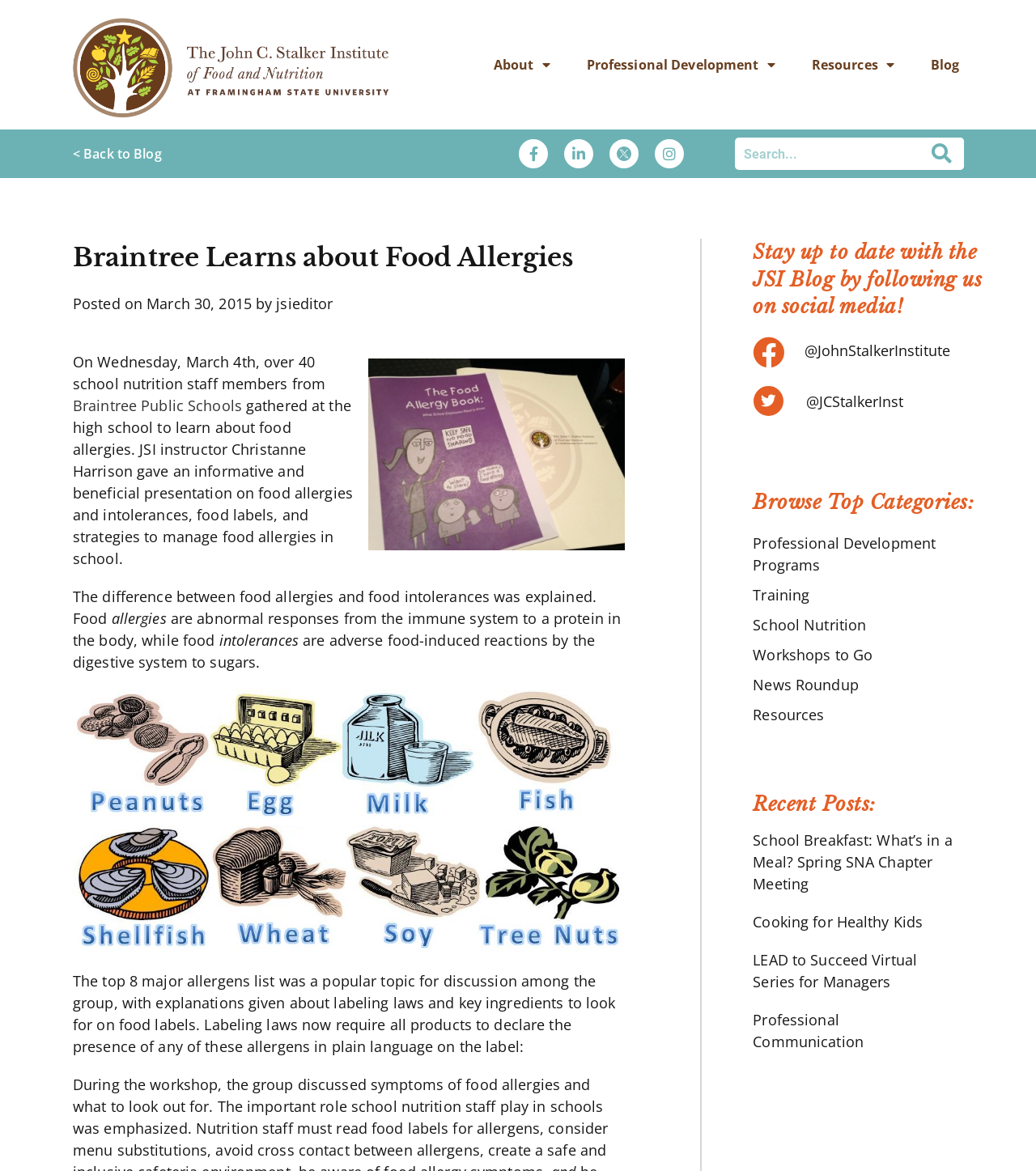Locate the bounding box coordinates of the clickable part needed for the task: "Follow John Stalker Institute on Facebook".

[0.501, 0.119, 0.529, 0.144]